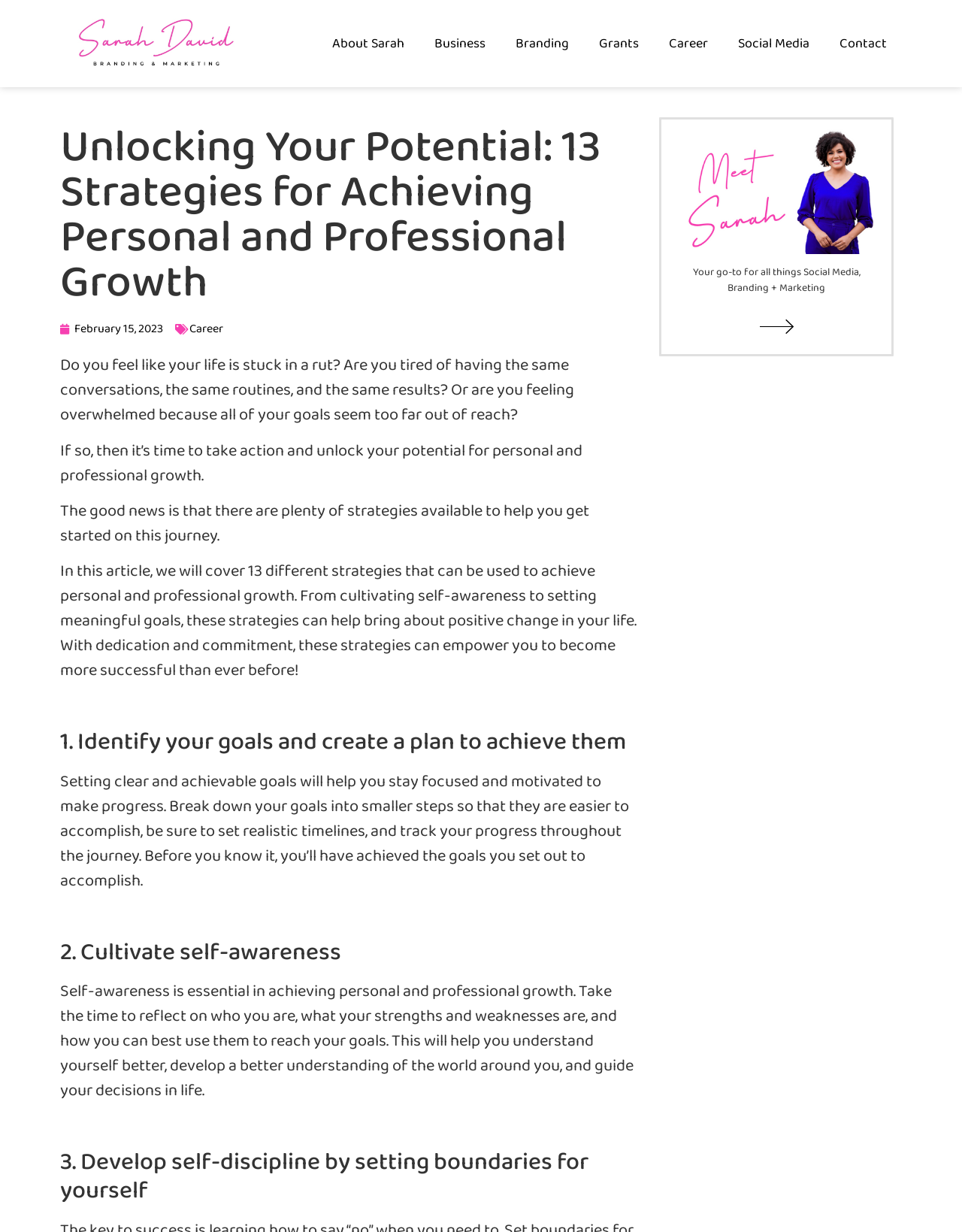Describe all the significant parts and information present on the webpage.

This webpage is about personal and professional growth, with a focus on unlocking one's potential. At the top, there is a navigation menu with 7 links: About Sarah, Business, Branding, Grants, Career, Social Media, and Contact. Below the navigation menu, there is a heading that reads "Unlocking Your Potential: 13 Strategies for Achieving Personal and Professional Growth". 

To the right of the heading, there is a time element displaying the date "February 15, 2023". Below the heading, there is a paragraph of text that asks if the reader feels stuck in their life and if they are tired of having the same conversations, routines, and results. The text then encourages the reader to take action and unlock their potential for personal and professional growth.

Following this, there are three paragraphs of text that introduce the article's topic, which is to cover 13 strategies for achieving personal and professional growth. The text explains that these strategies can help bring about positive change in the reader's life.

Below the introductory text, there are three headings that outline the first three strategies for achieving personal and professional growth. The first heading is "1. Identify your goals and create a plan to achieve them", which is followed by a paragraph of text that explains the importance of setting clear and achievable goals. The second heading is "2. Cultivate self-awareness", which is followed by a paragraph of text that explains the importance of self-awareness in achieving personal and professional growth. The third heading is "3. Develop self-discipline by setting boundaries for yourself", which is not followed by any text in this screenshot.

To the right of the third heading, there is an image with a link. Below the image, there are three lines of text that appear to be a promotional section for the author's social media and branding services.